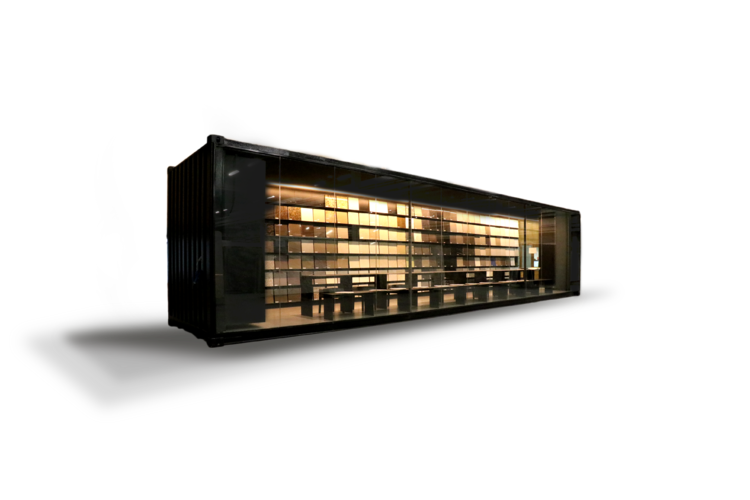Using the information from the screenshot, answer the following question thoroughly:
What types of materials are showcased inside the Stonebox?

According to the caption, the interior of the Stonebox features a 'well-organized display' that showcases a diverse selection of materials, including natural stone, granite, ceramic, and quartz samples.